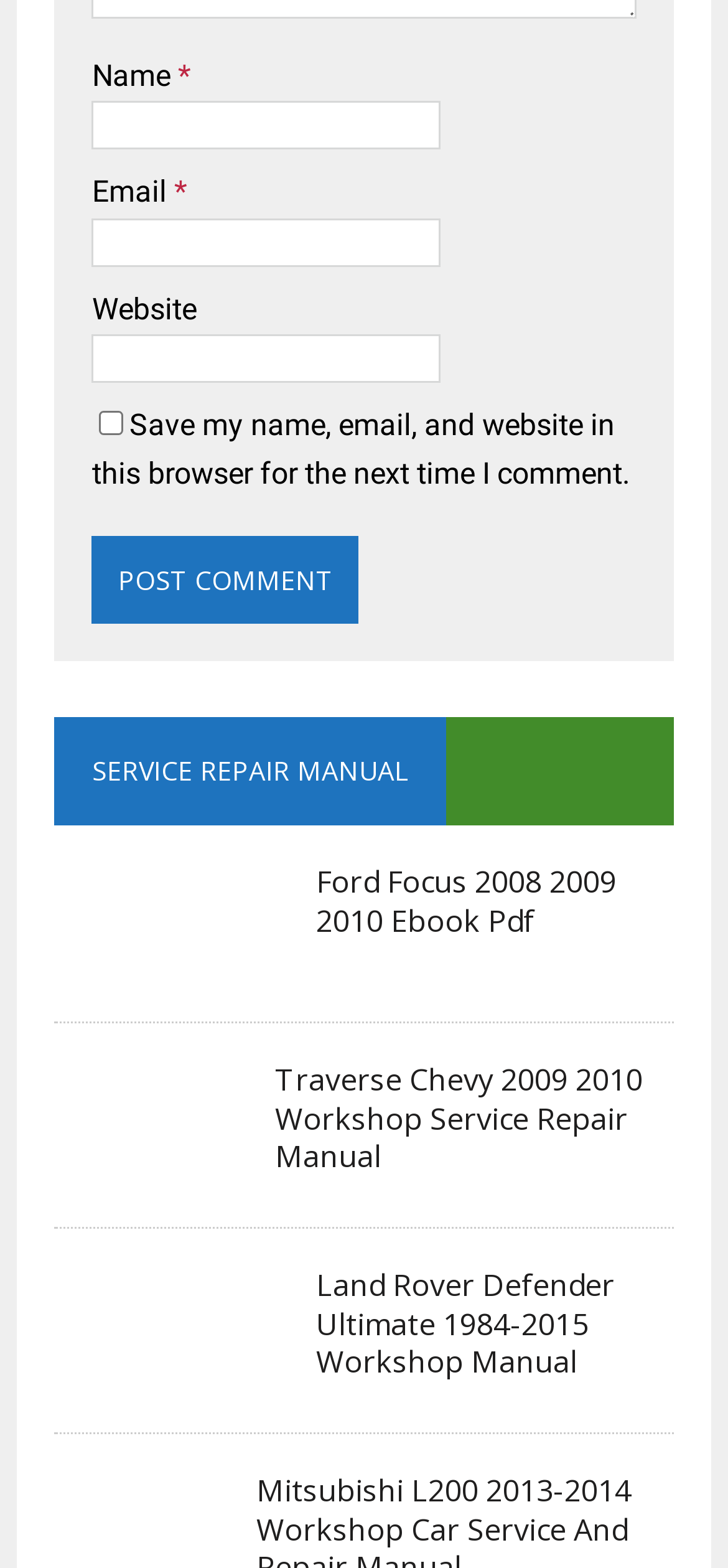Please find the bounding box for the following UI element description. Provide the coordinates in (top-left x, top-left y, bottom-right x, bottom-right y) format, with values between 0 and 1: name="submit" value="Post Comment"

[0.126, 0.341, 0.493, 0.397]